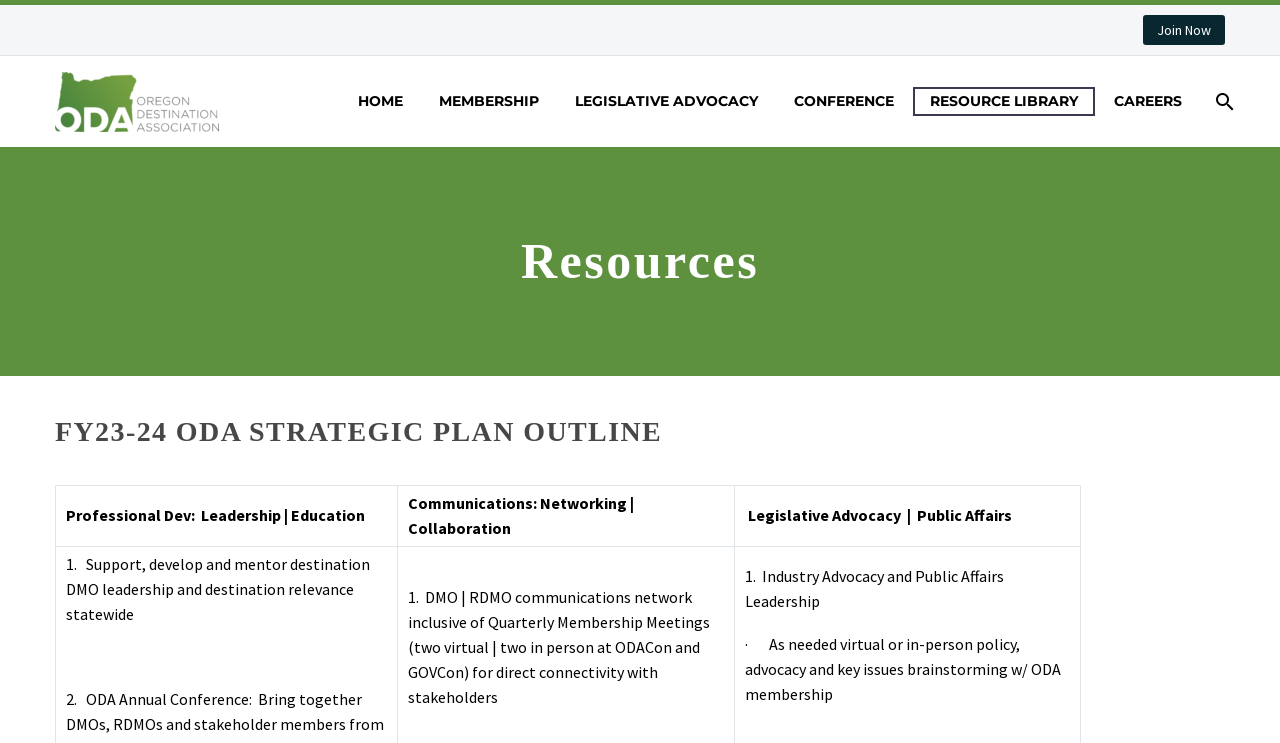Use a single word or phrase to answer this question: 
What are the main categories of resources?

Professional Dev, Communications, Legislative Advocacy